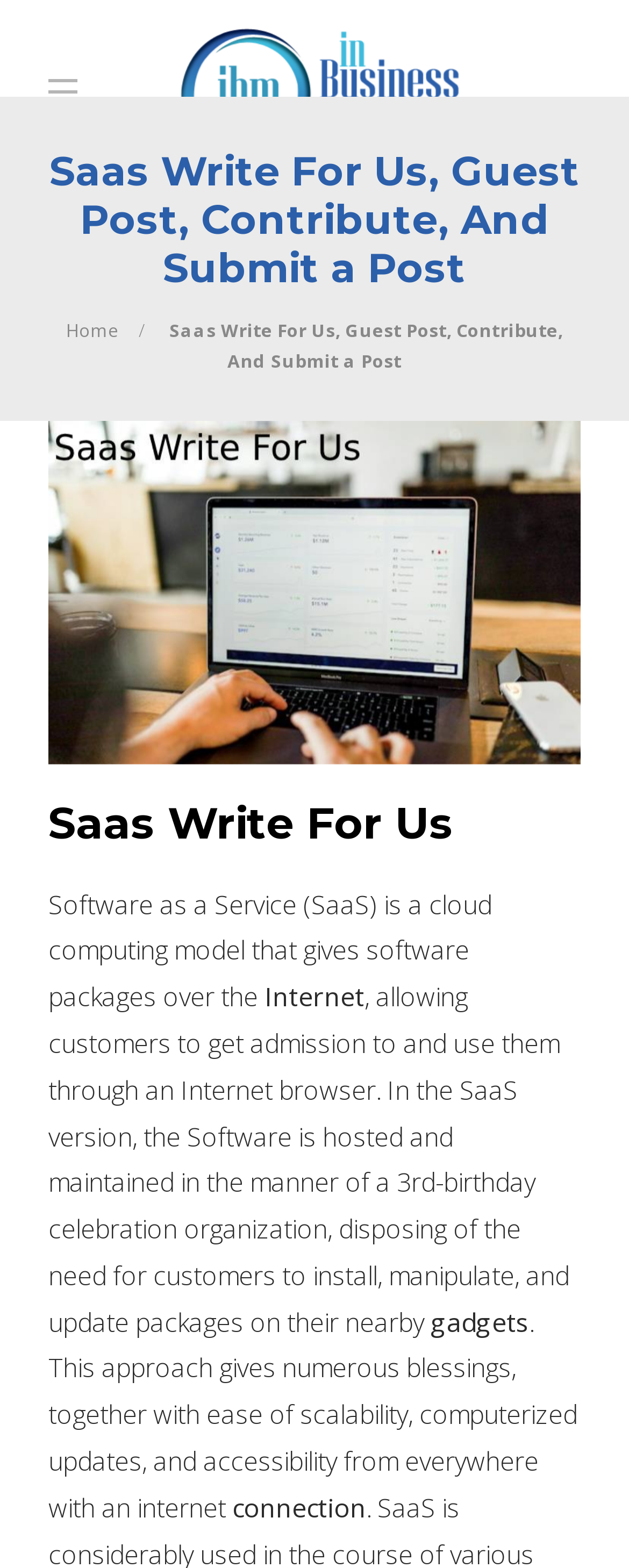Answer briefly with one word or phrase:
What is one benefit of SaaS?

Ease of scalability